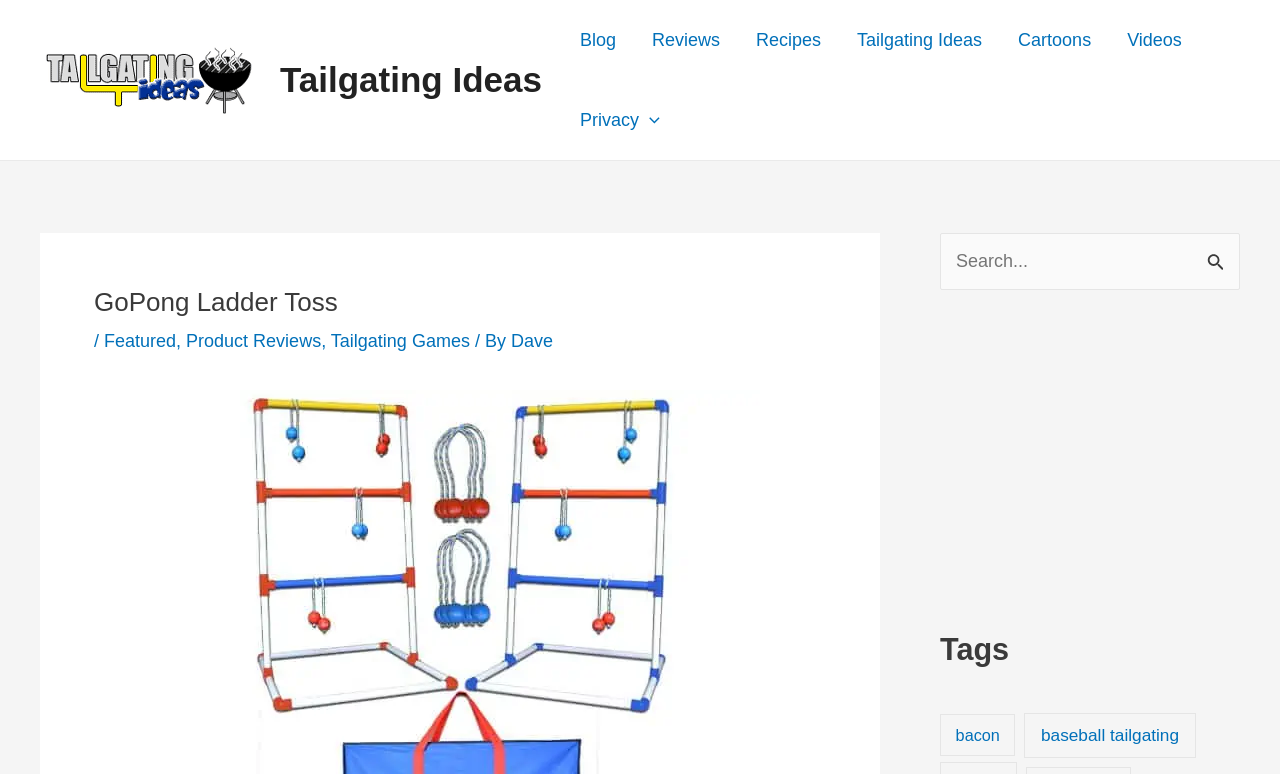Is the search function available?
Use the information from the screenshot to give a comprehensive response to the question.

I looked at the top-right corner of the page and found a search box with a 'Search' button. This indicates that the search function is available on this webpage.